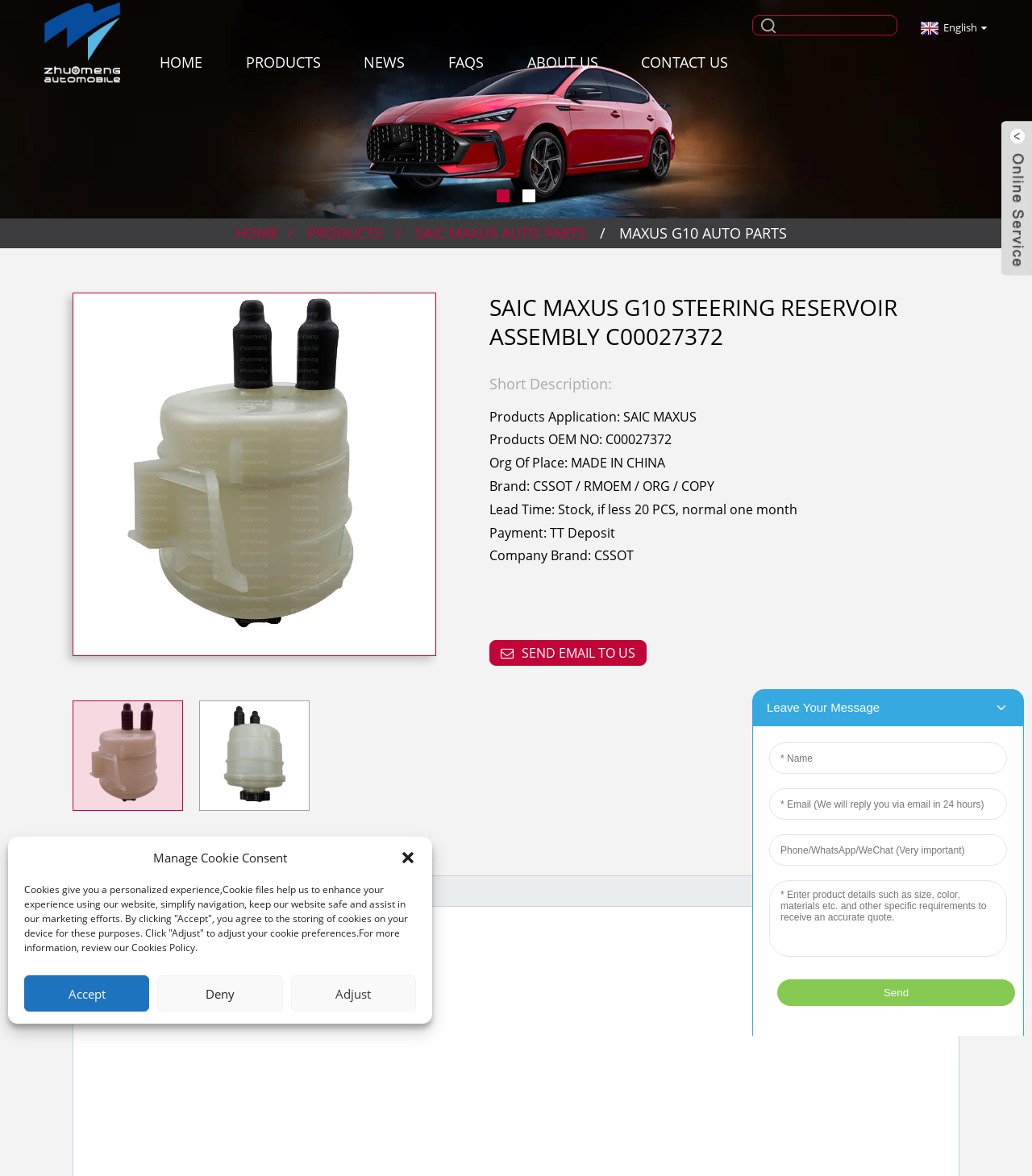Respond concisely with one word or phrase to the following query:
What is the brand of the product?

CSSOT / RMOEM / ORG / COPY